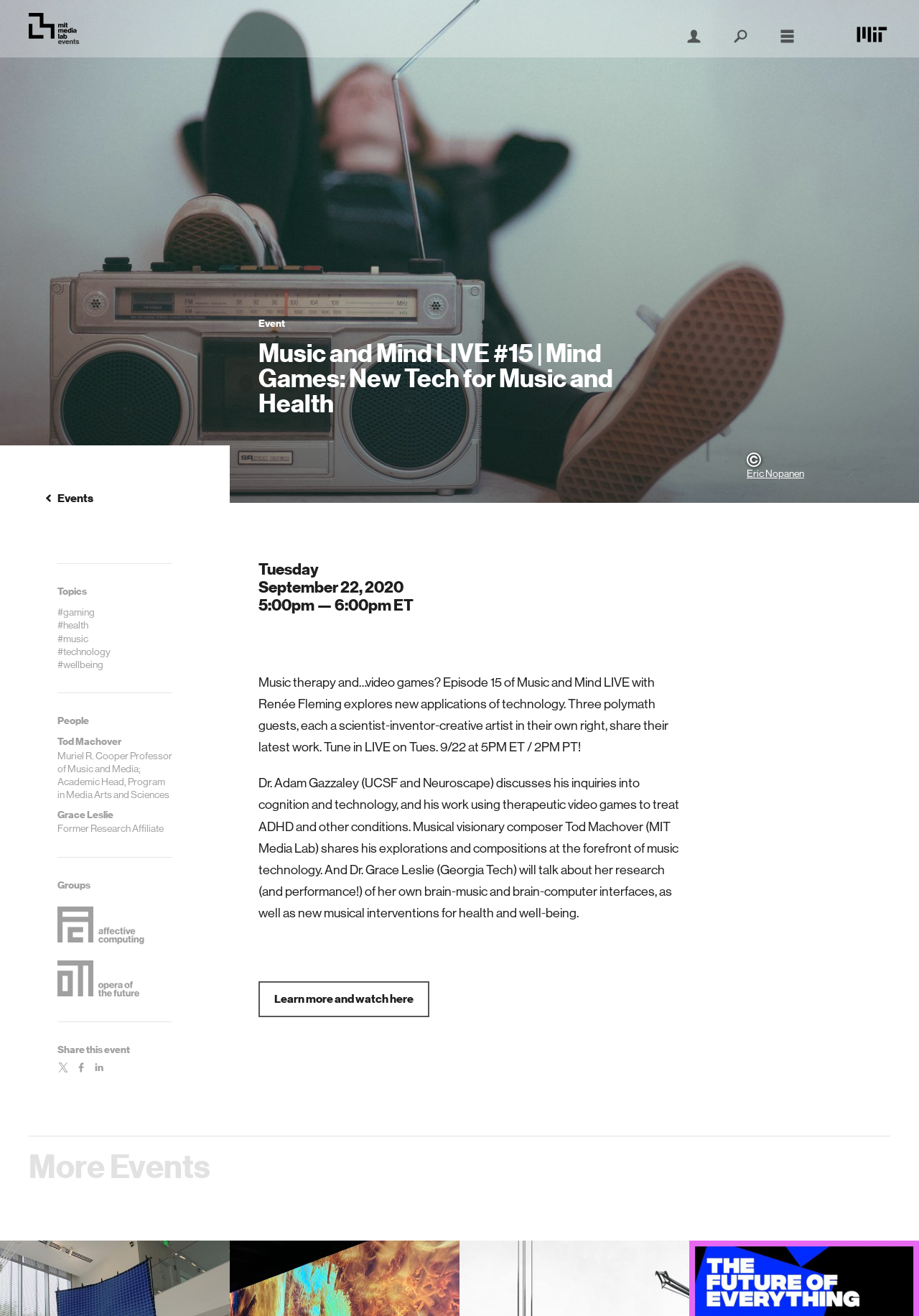Identify the headline of the webpage and generate its text content.

Music and Mind LIVE #15 | Mind Games: New Tech for Music and Health